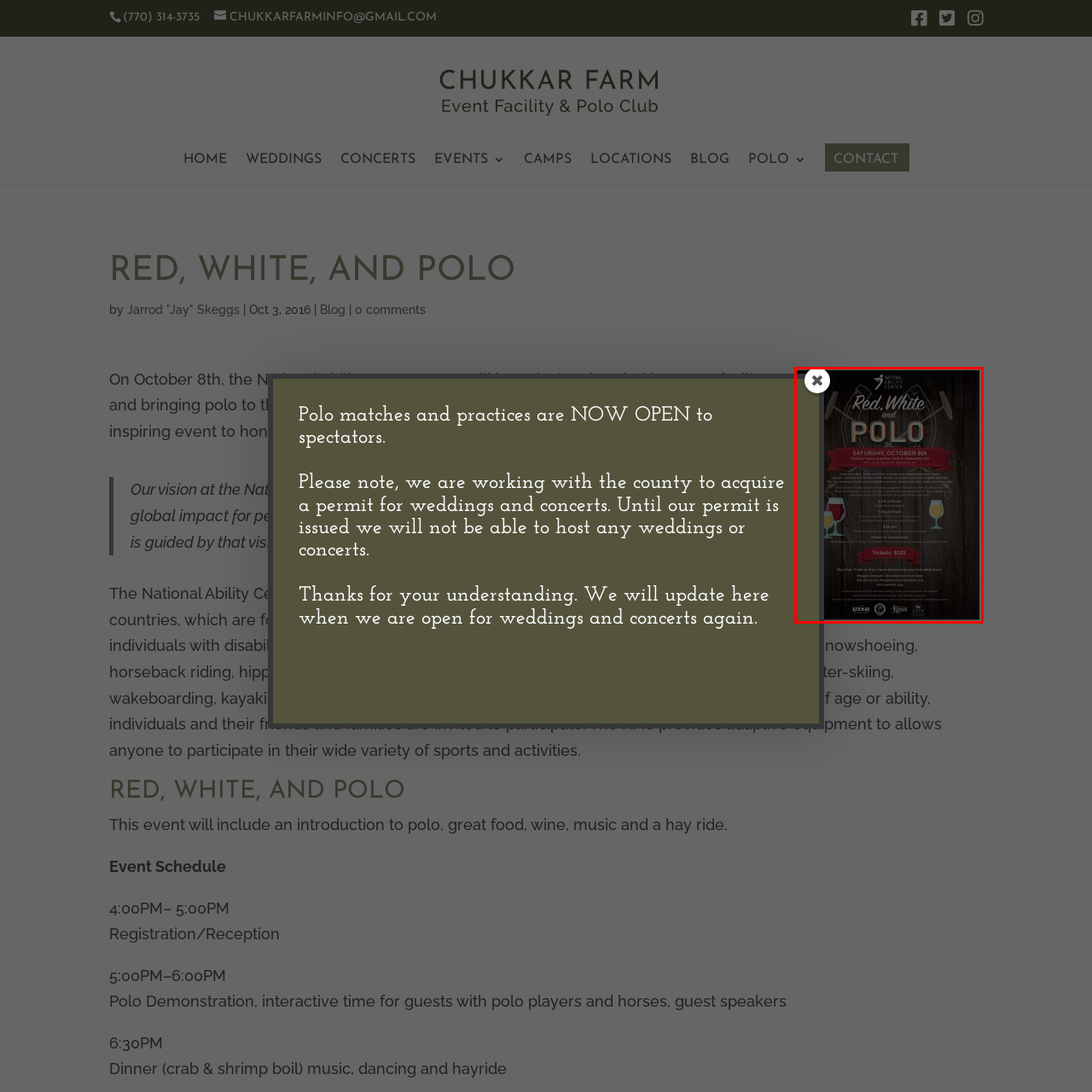What type of food is being served at the dinner?
Check the image inside the red boundary and answer the question using a single word or brief phrase.

Crab & shrimp boil